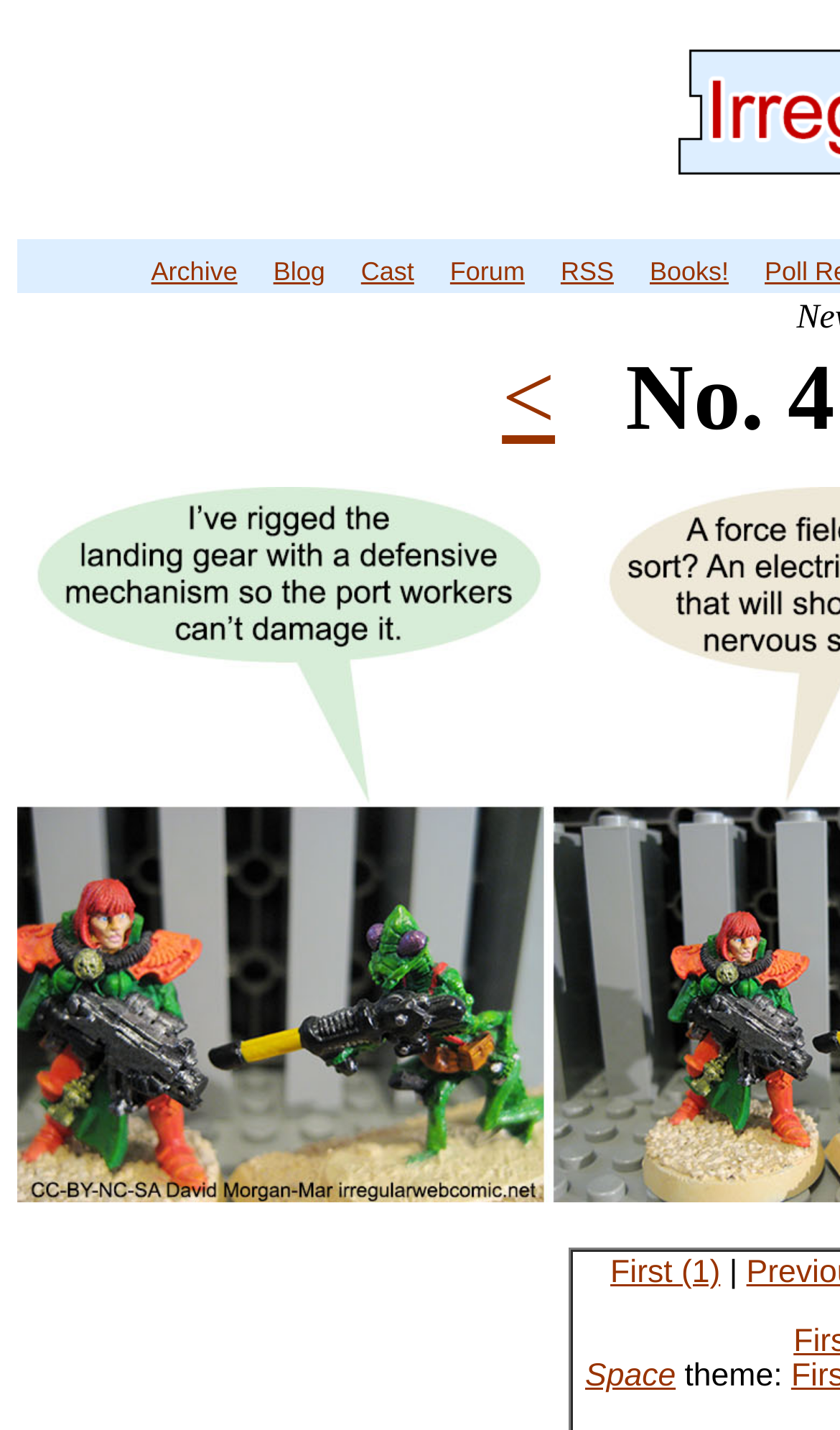Provide the bounding box coordinates for the UI element described in this sentence: "Books!". The coordinates should be four float values between 0 and 1, i.e., [left, top, right, bottom].

[0.773, 0.179, 0.868, 0.2]